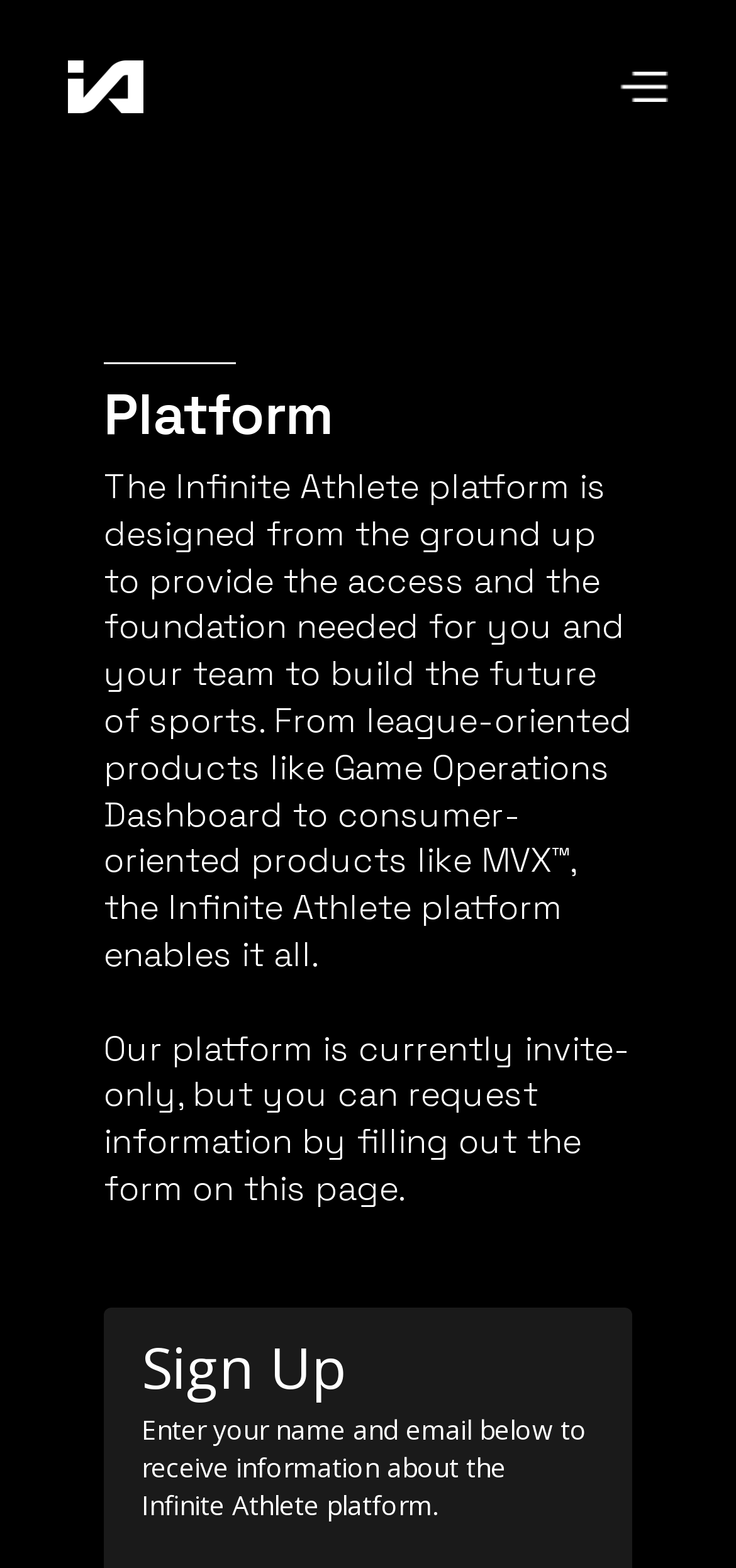Determine the bounding box coordinates for the UI element with the following description: "parent_node: Premise". The coordinates should be four float numbers between 0 and 1, represented as [left, top, right, bottom].

[0.838, 0.046, 0.908, 0.065]